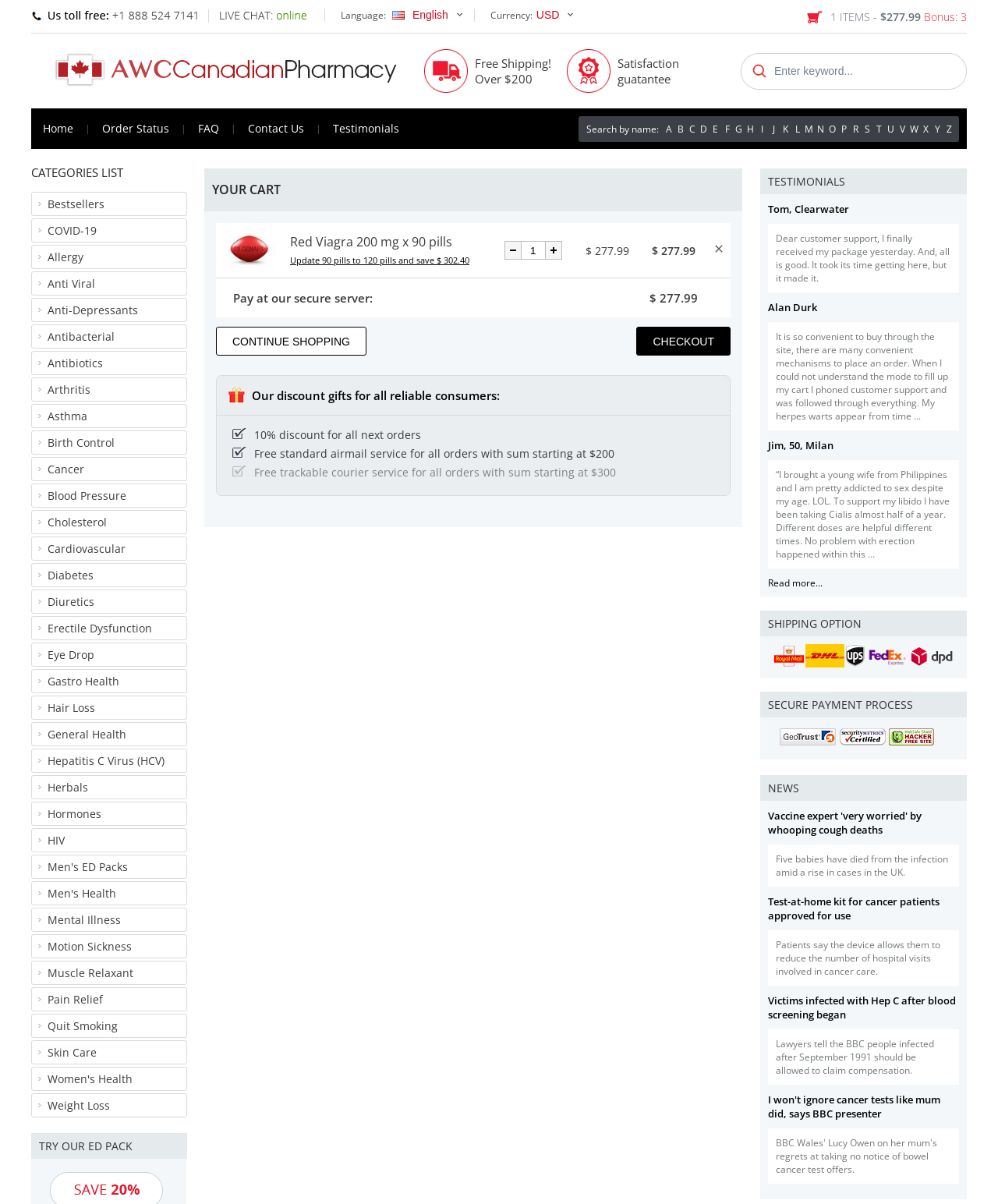Please identify the bounding box coordinates of the region to click in order to complete the given instruction: "view order status". The coordinates should be four float numbers between 0 and 1, i.e., [left, top, right, bottom].

[0.091, 0.09, 0.181, 0.124]